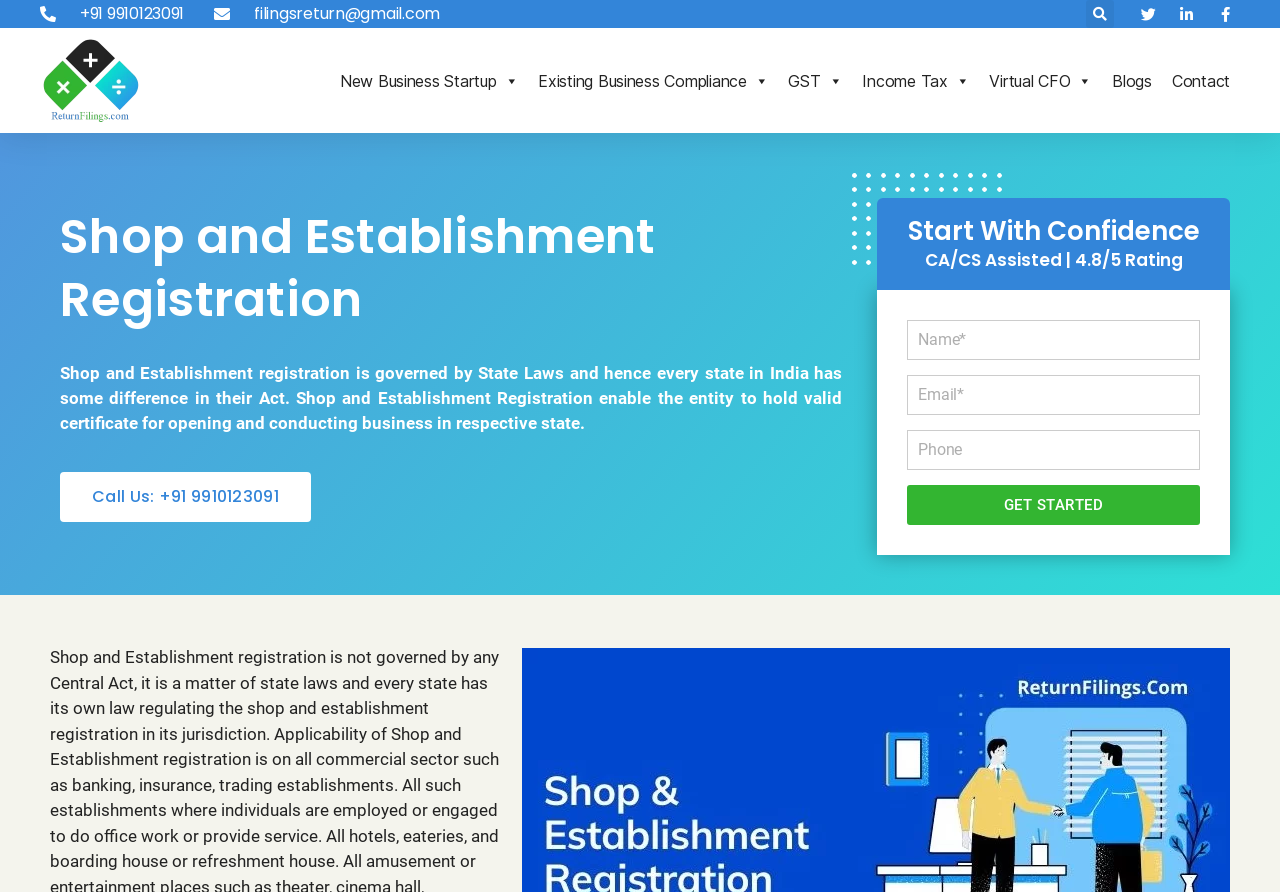What is the rating of the service? Based on the screenshot, please respond with a single word or phrase.

4.8/5